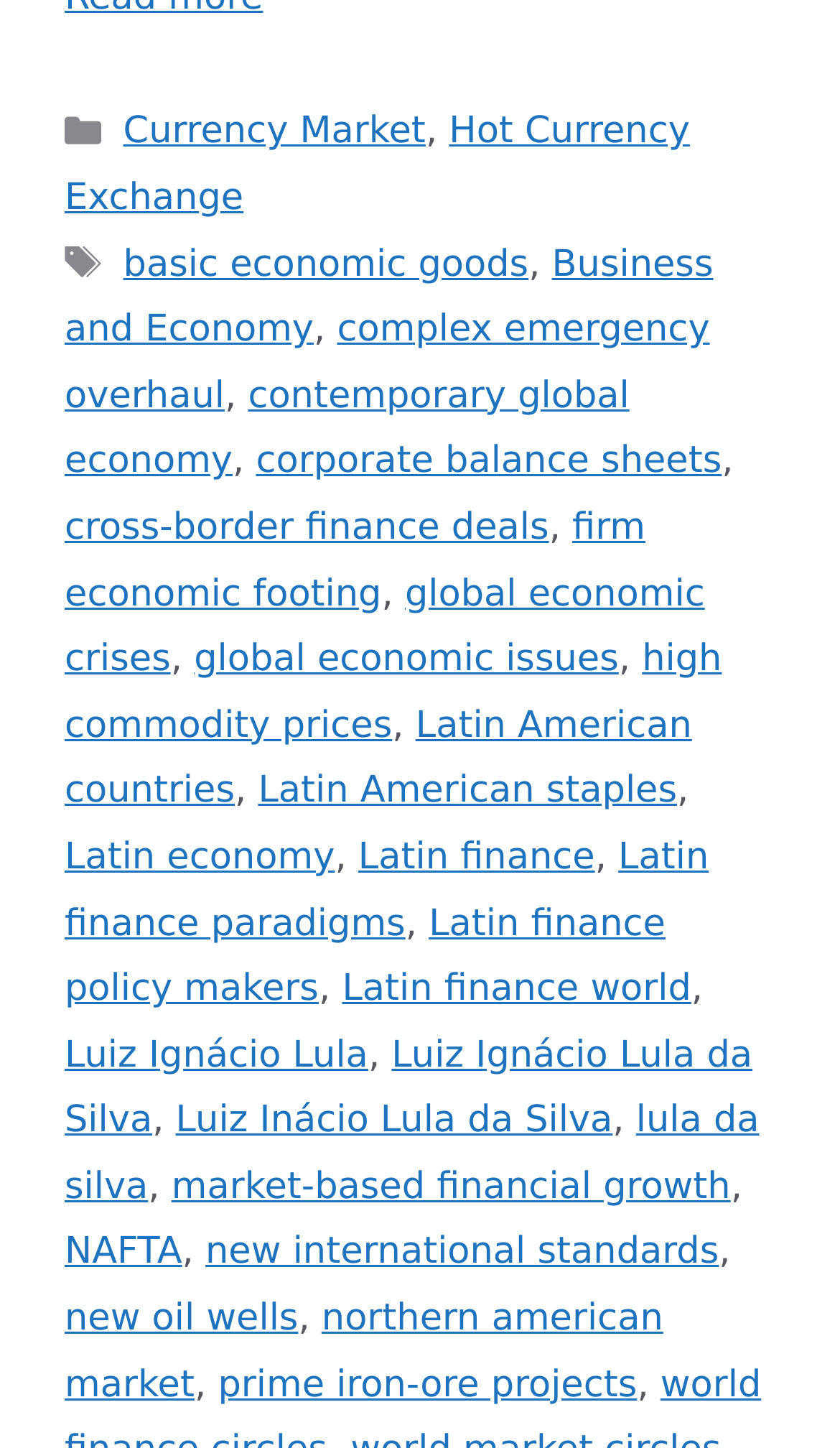Provide a brief response to the question using a single word or phrase: 
How many links are there under Tags?

14